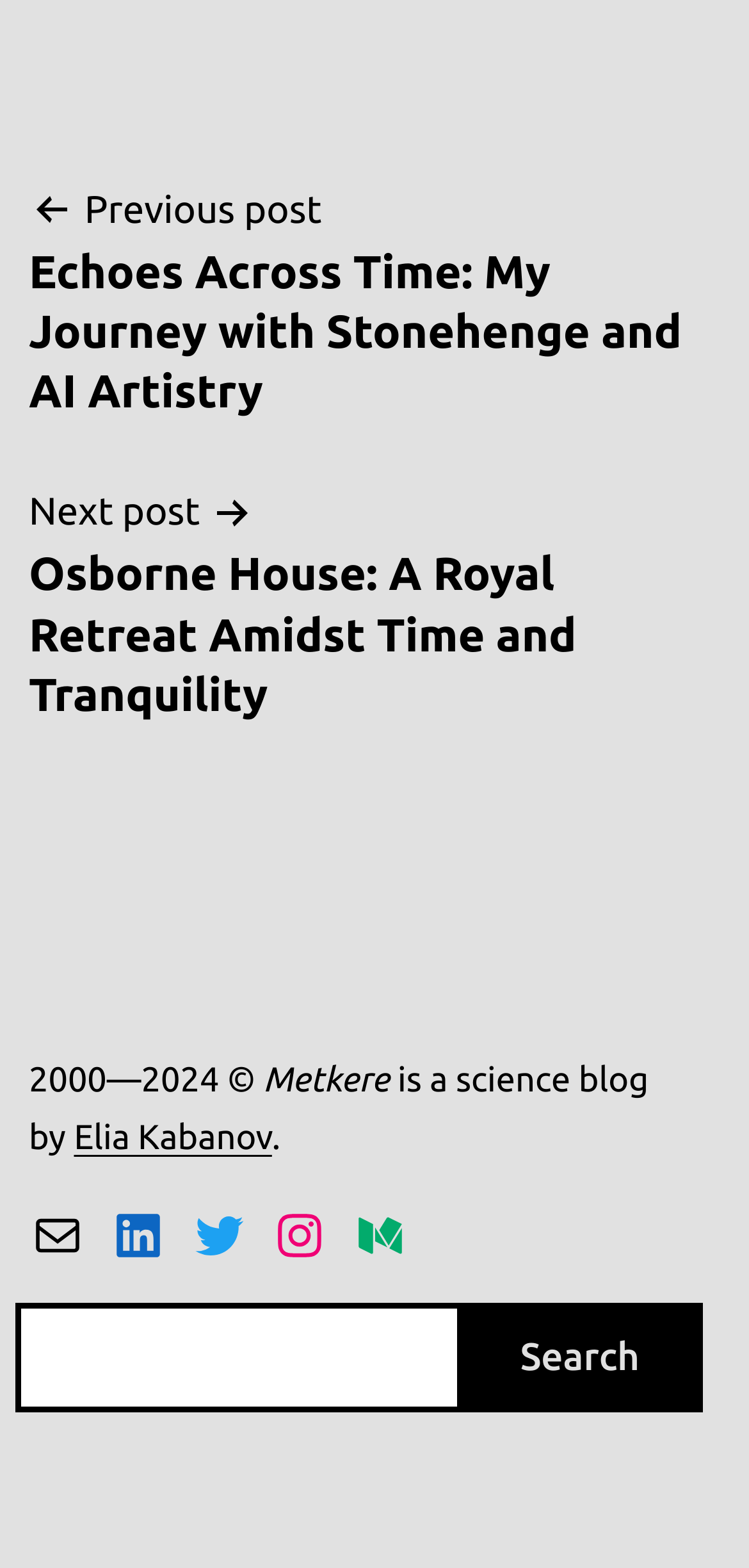What is the copyright year range?
Provide a comprehensive and detailed answer to the question.

The copyright year range can be found in the complementary section of the webpage, where it is written as '2000—2024' in a static text element.